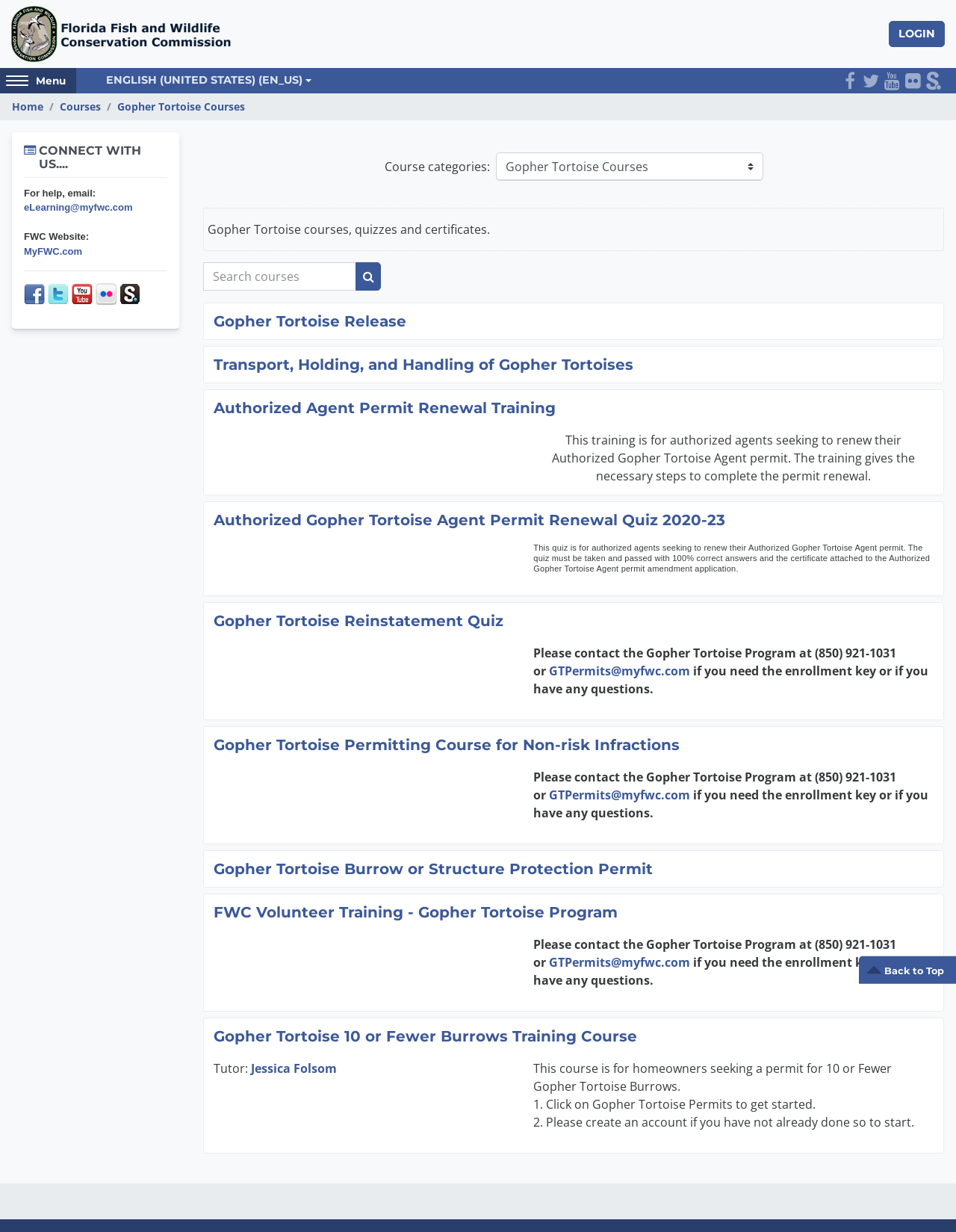Please identify the bounding box coordinates of the element's region that needs to be clicked to fulfill the following instruction: "Click the 'Facebook' link". The bounding box coordinates should consist of four float numbers between 0 and 1, i.e., [left, top, right, bottom].

[0.025, 0.231, 0.047, 0.244]